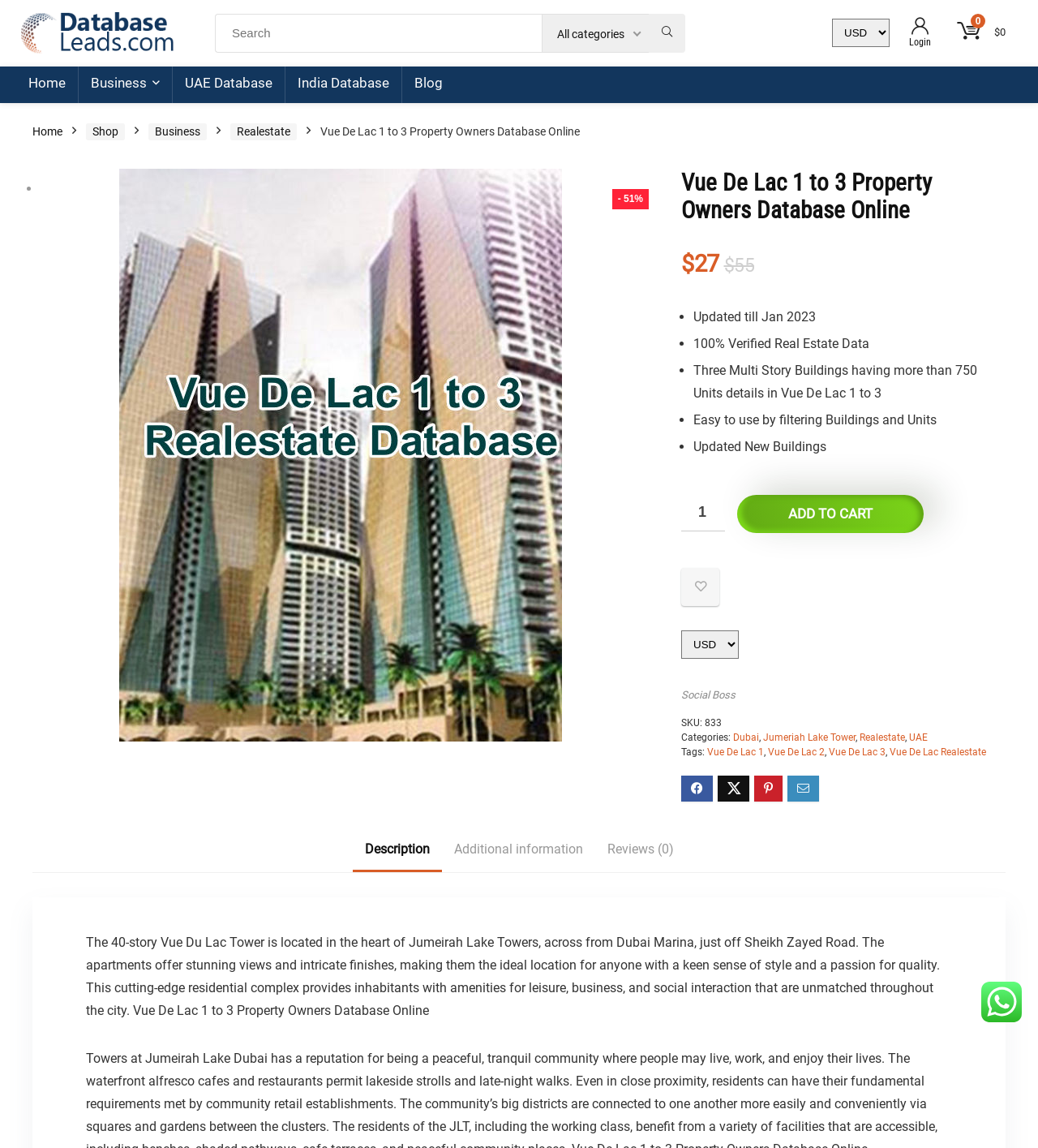Determine the bounding box coordinates for the element that should be clicked to follow this instruction: "Search for property owners". The coordinates should be given as four float numbers between 0 and 1, in the format [left, top, right, bottom].

[0.207, 0.012, 0.66, 0.046]